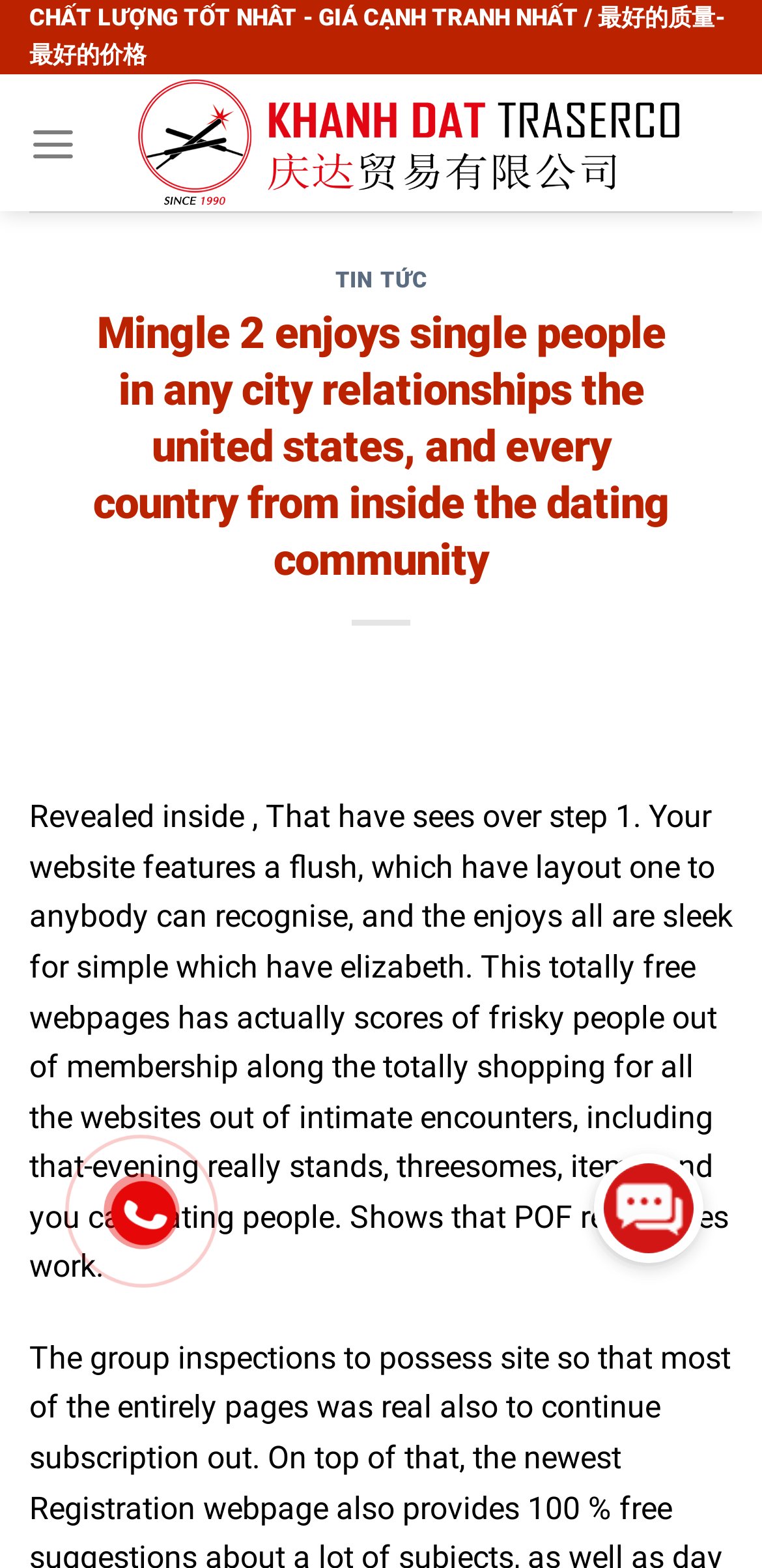How many headings are present on the webpage?
Based on the image, give a concise answer in the form of a single word or short phrase.

2